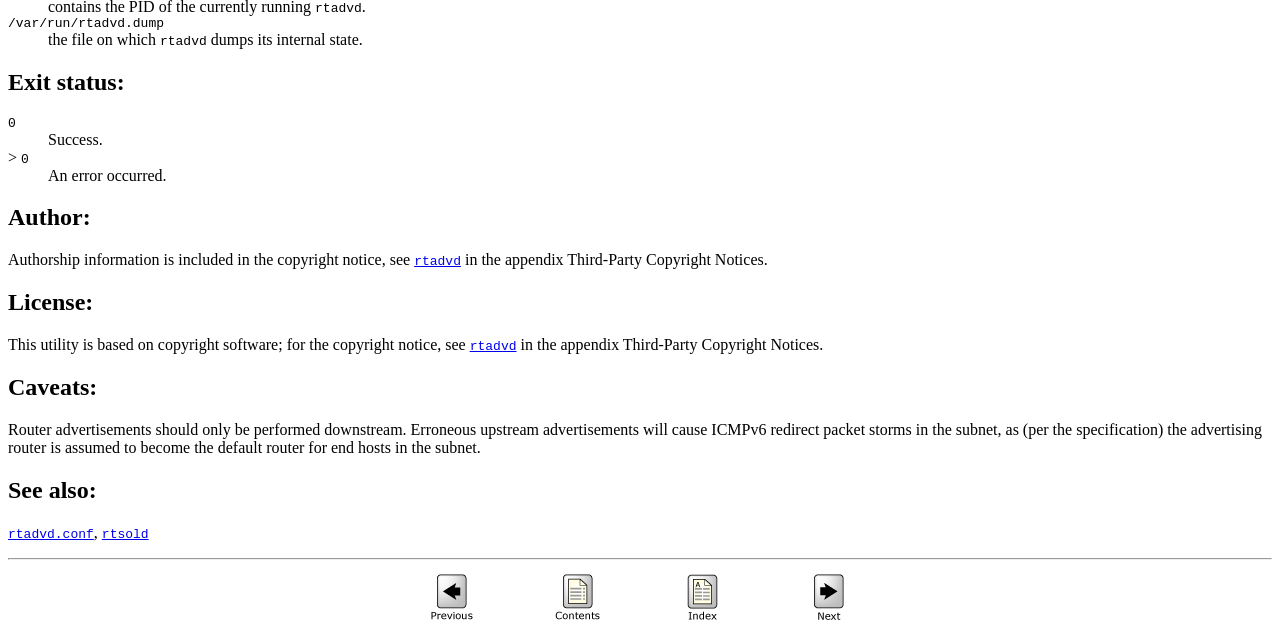Please give a one-word or short phrase response to the following question: 
What happens if router advertisements are performed upstream?

ICMPv6 redirect packet storms